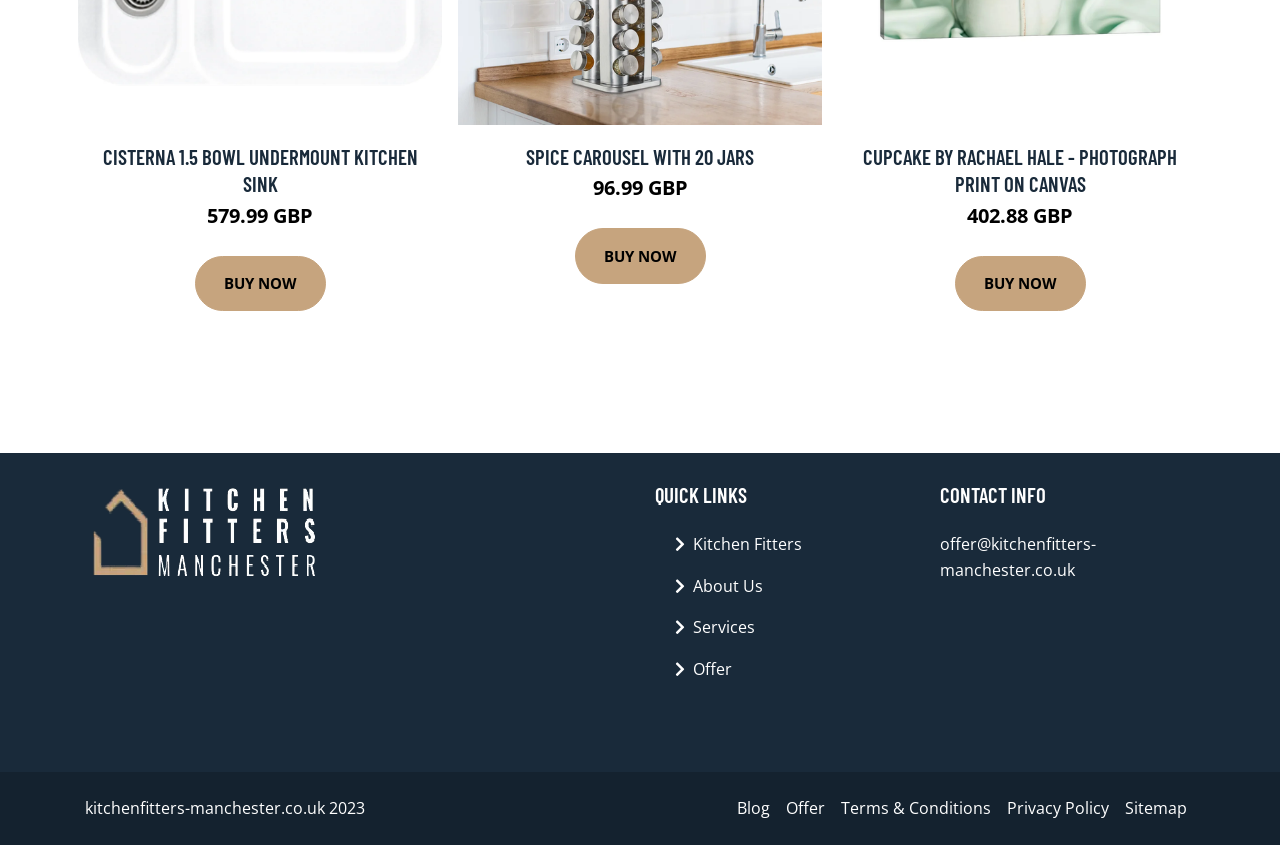What is the price of the CISTERNA 1.5 BOWL UNDERMOUNT KITCHEN SINK?
Answer the question using a single word or phrase, according to the image.

579.99 GBP